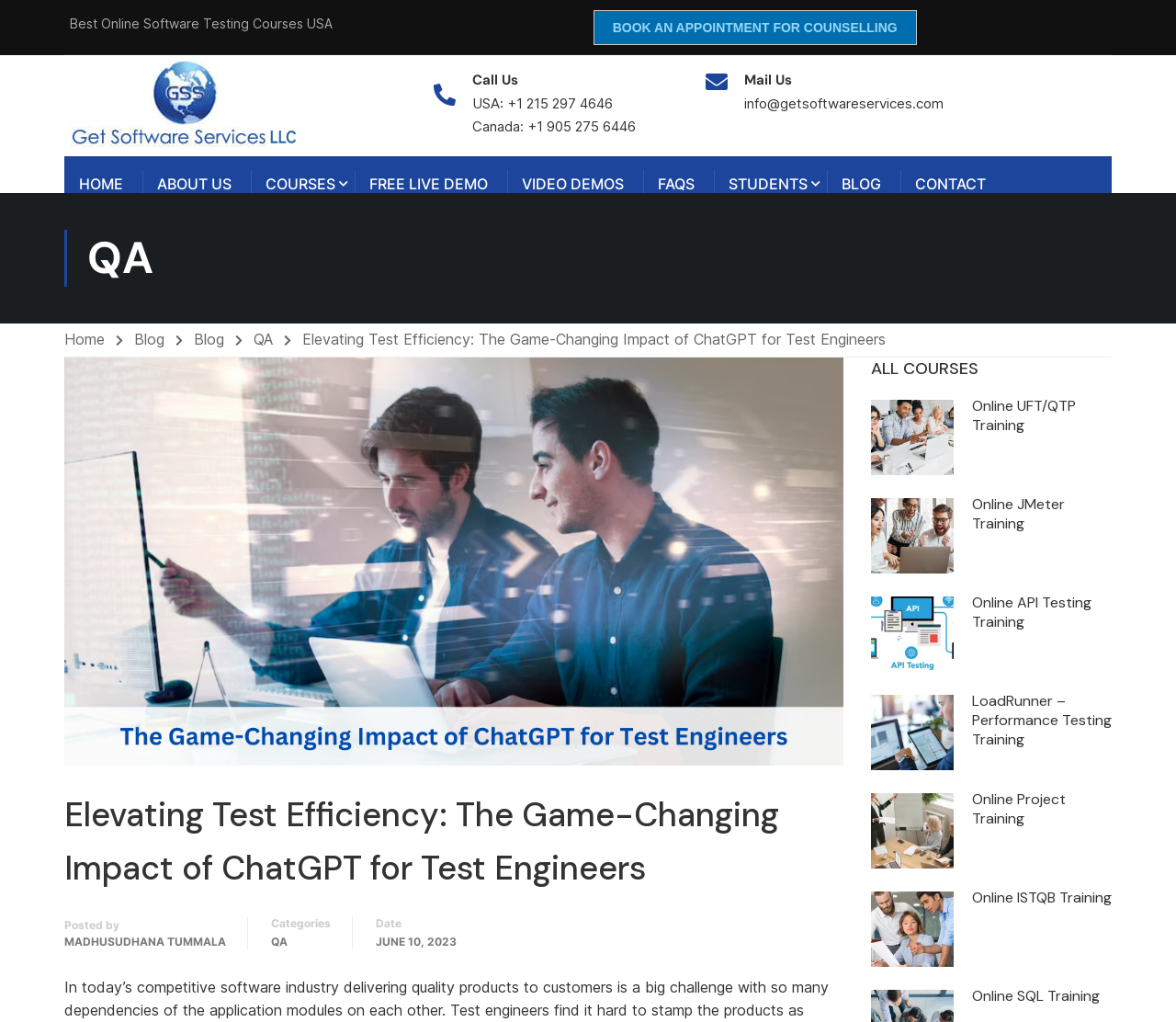Determine the bounding box for the described HTML element: "+1 215 297 4646". Ensure the coordinates are four float numbers between 0 and 1 in the format [left, top, right, bottom].

[0.431, 0.093, 0.521, 0.11]